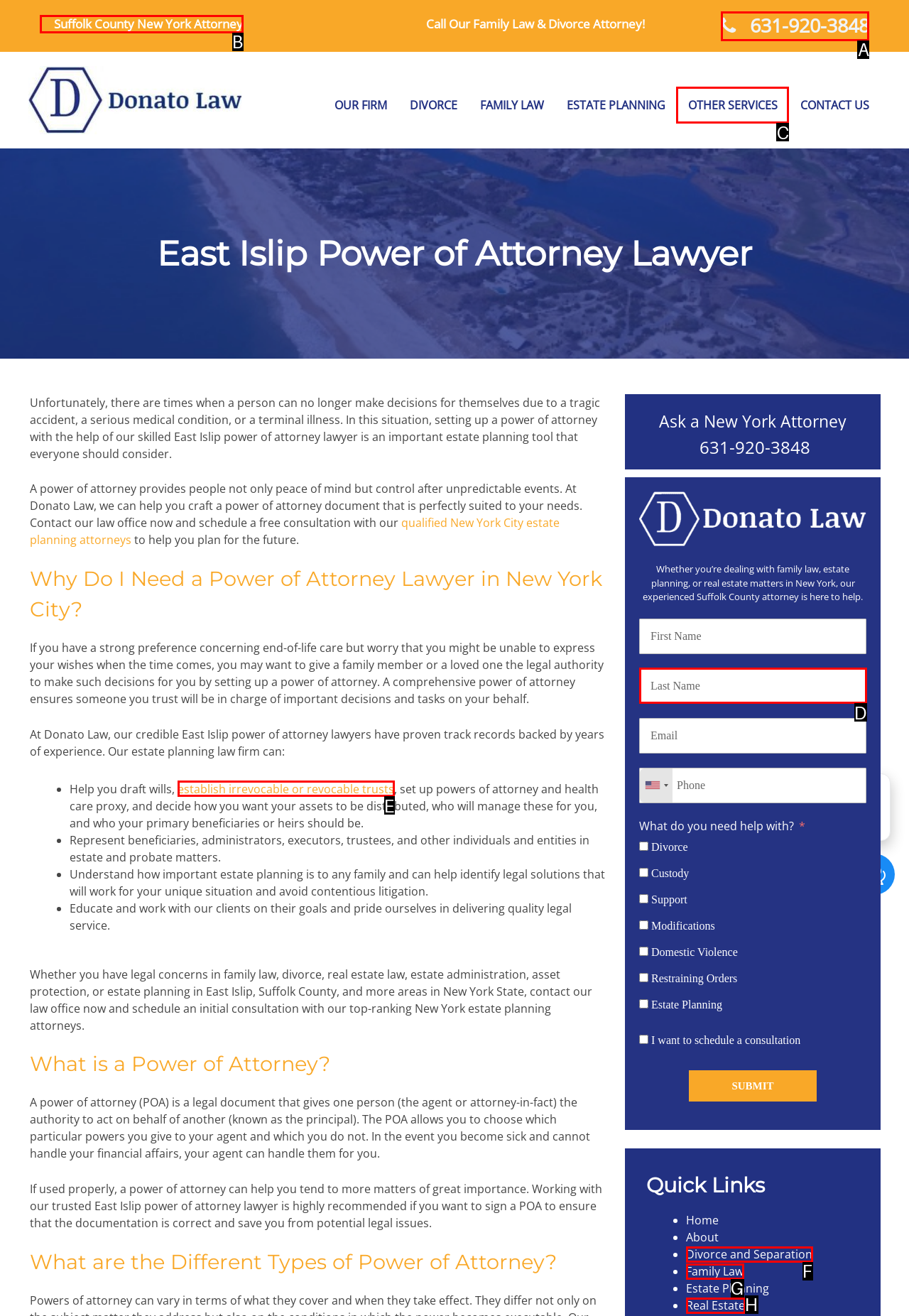Specify which HTML element I should click to complete this instruction: Call the phone number Answer with the letter of the relevant option.

A